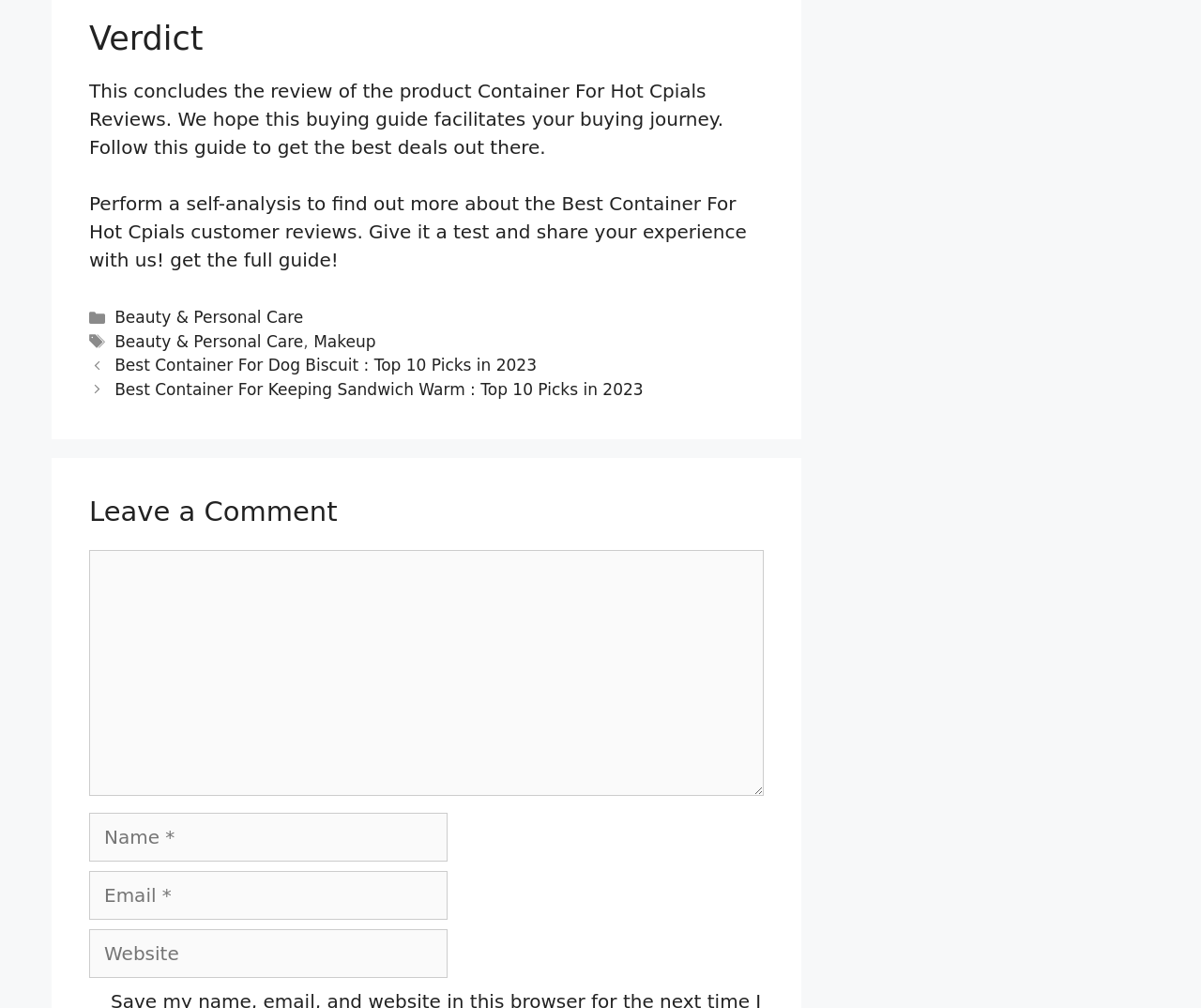Please find the bounding box coordinates for the clickable element needed to perform this instruction: "Click on the 'Beauty & Personal Care' category".

[0.095, 0.306, 0.253, 0.324]